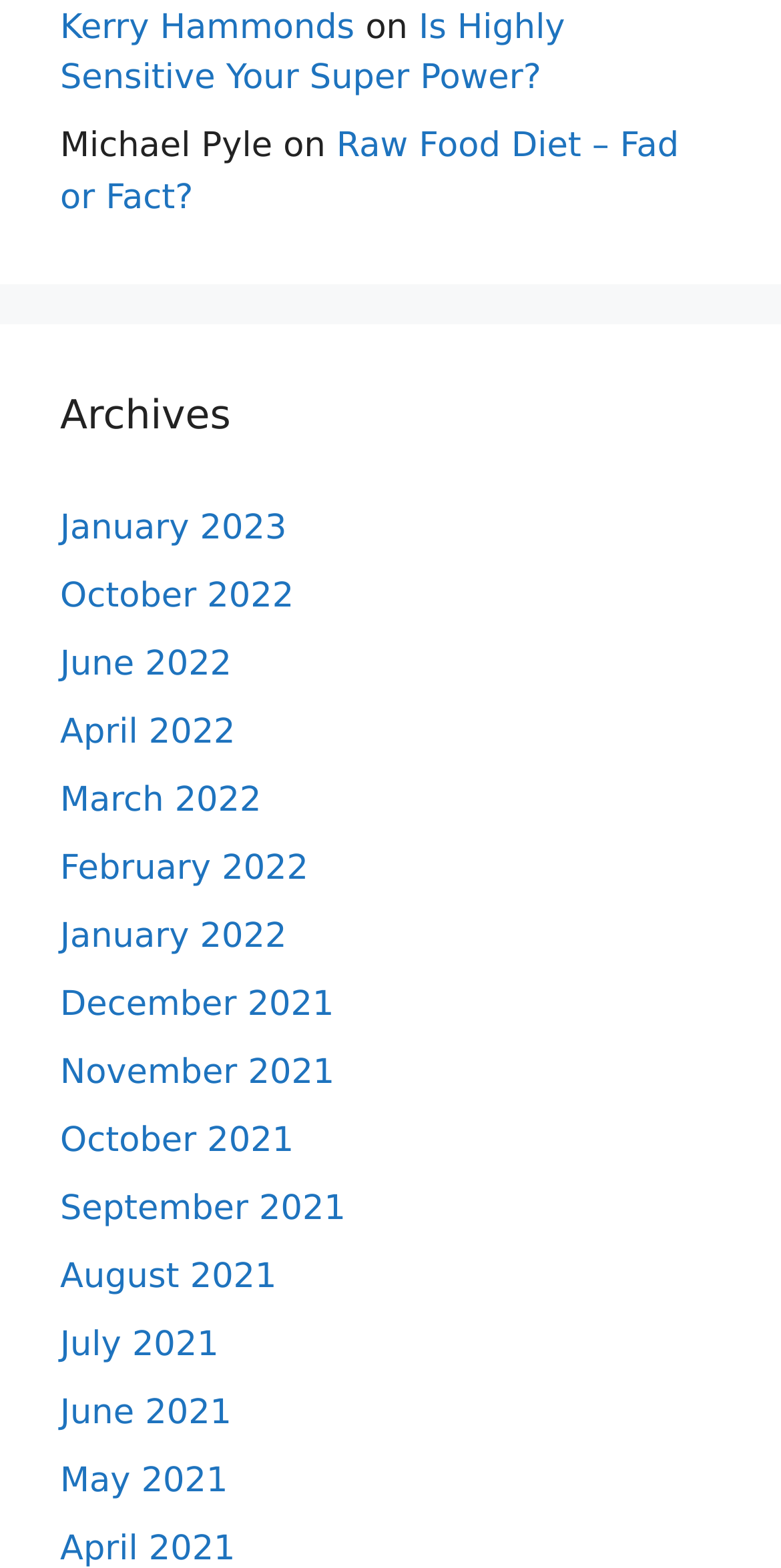Find and indicate the bounding box coordinates of the region you should select to follow the given instruction: "view Kerry Hammonds' profile".

[0.077, 0.005, 0.454, 0.03]